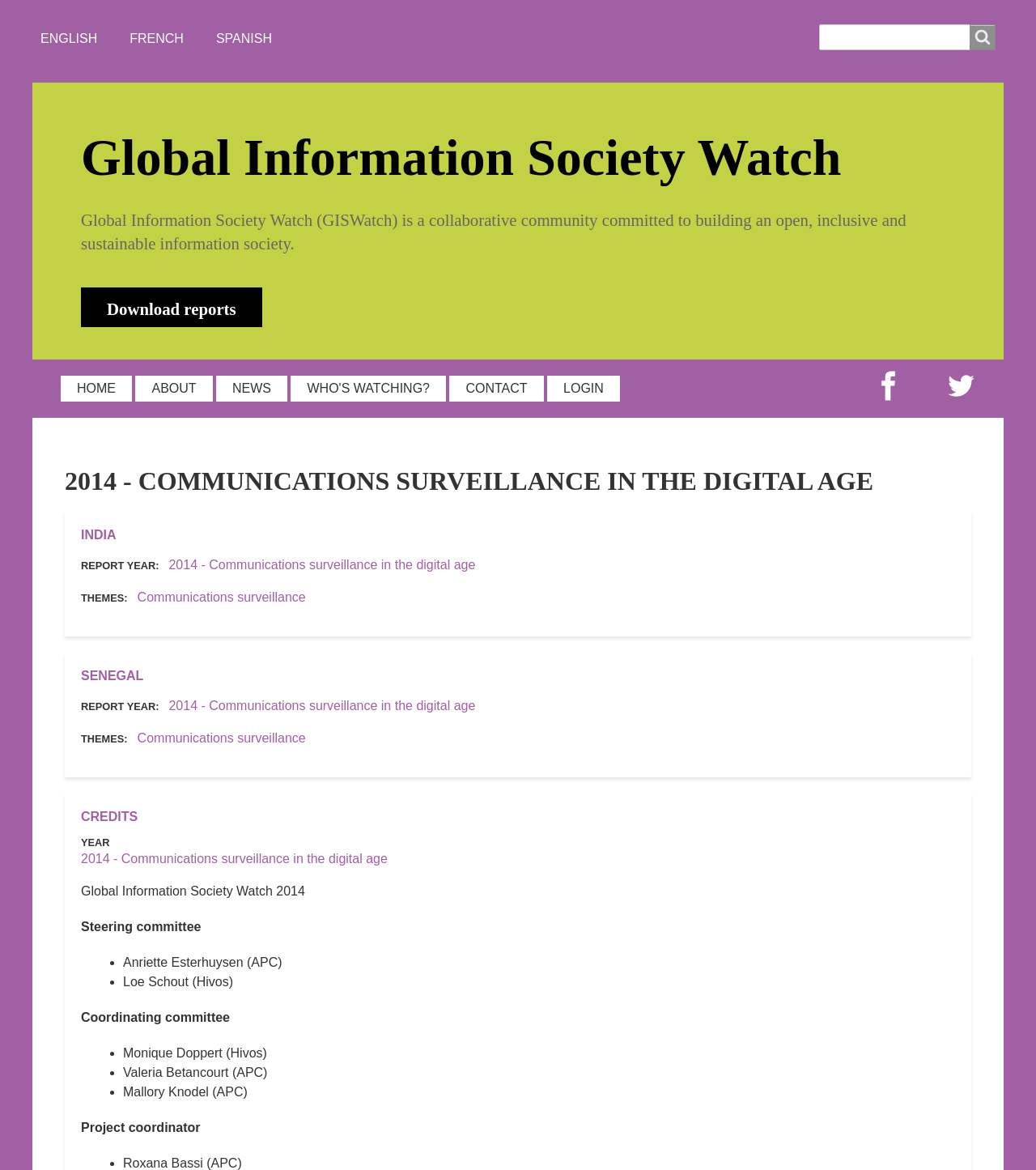Based on the element description, predict the bounding box coordinates (top-left x, top-left y, bottom-right x, bottom-right y) for the UI element in the screenshot: English

[0.039, 0.024, 0.094, 0.043]